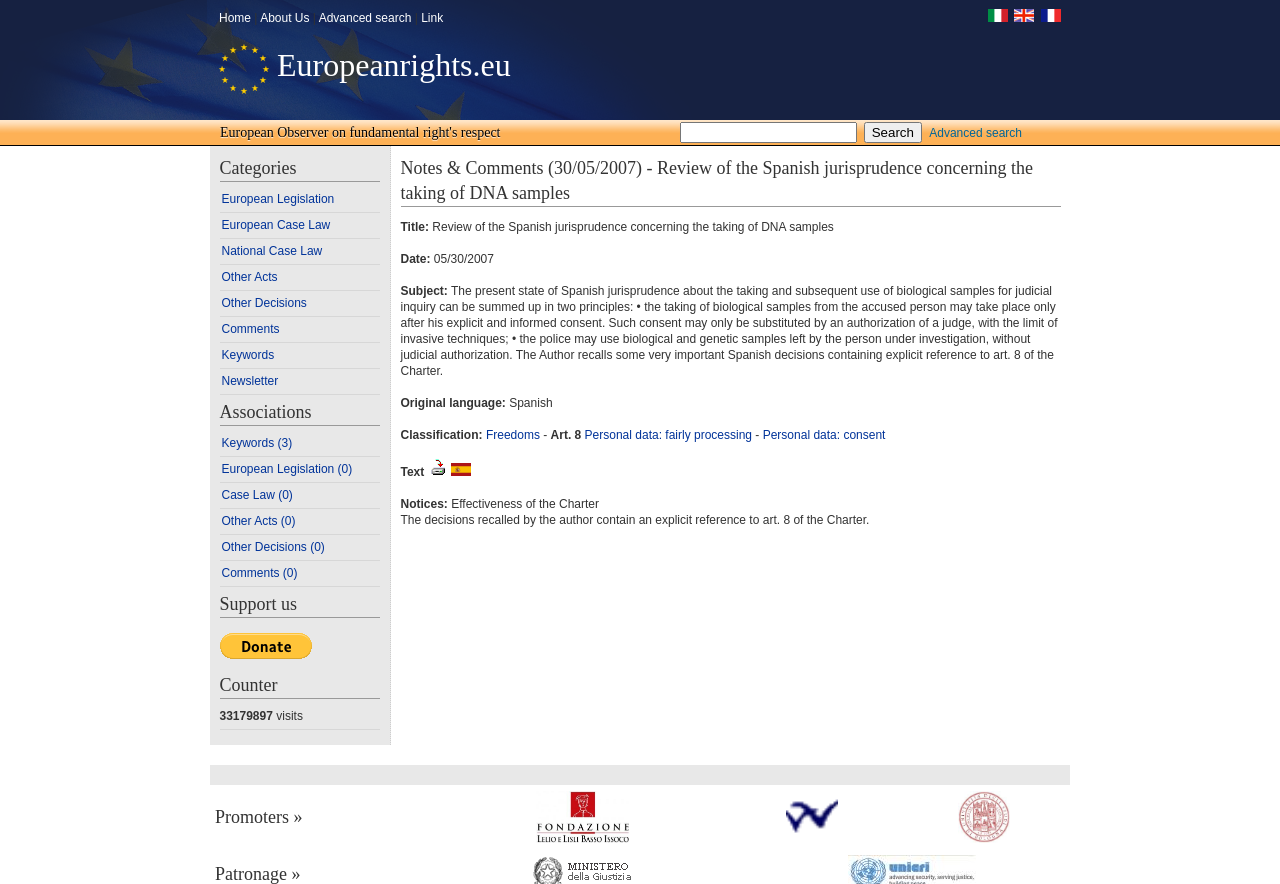How many visits has the website had?
Please describe in detail the information shown in the image to answer the question.

I found the answer by looking at the bottom-right corner of the webpage, where the website's visit counter is displayed, showing a total of 33179897 visits.